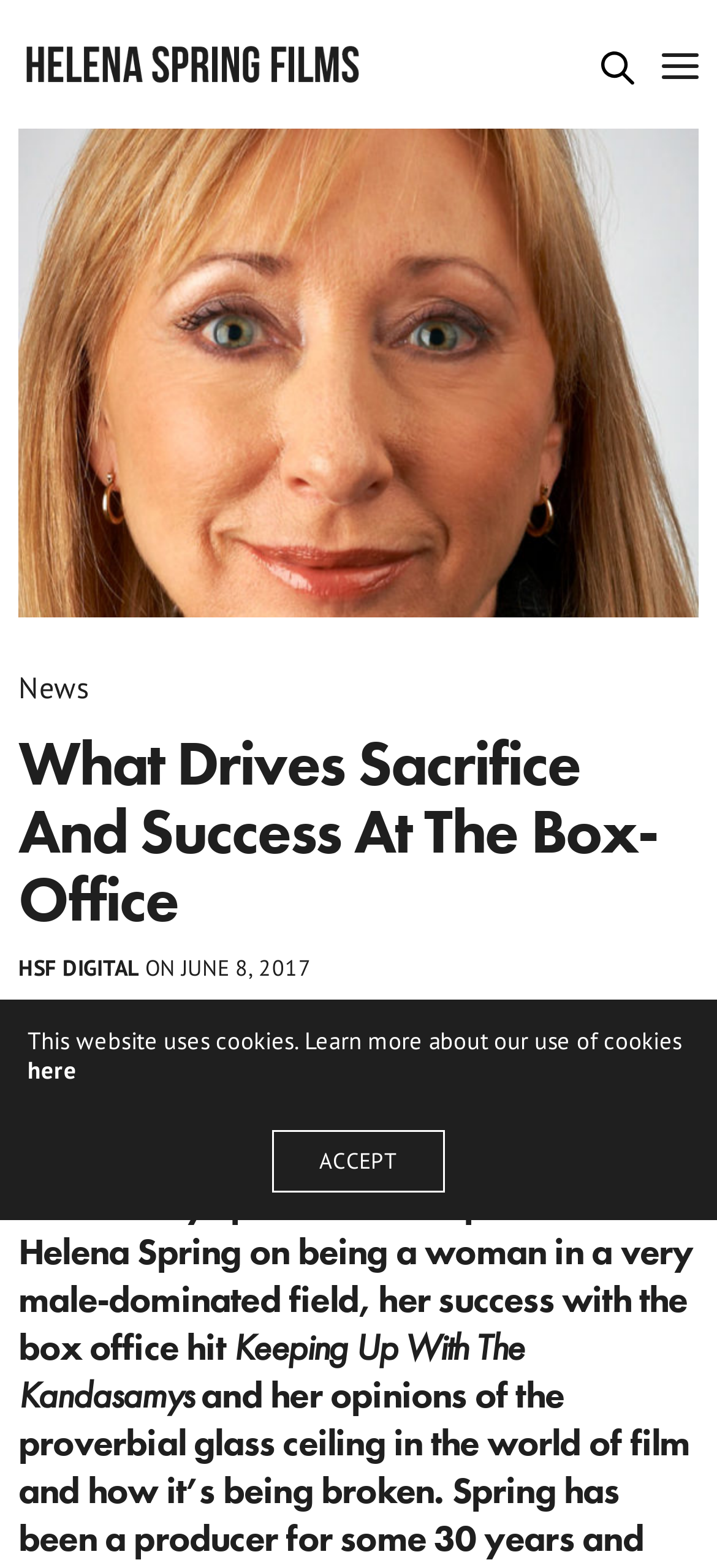What is the headline of the webpage?

What Drives Sacrifice And Success At The Box-Office